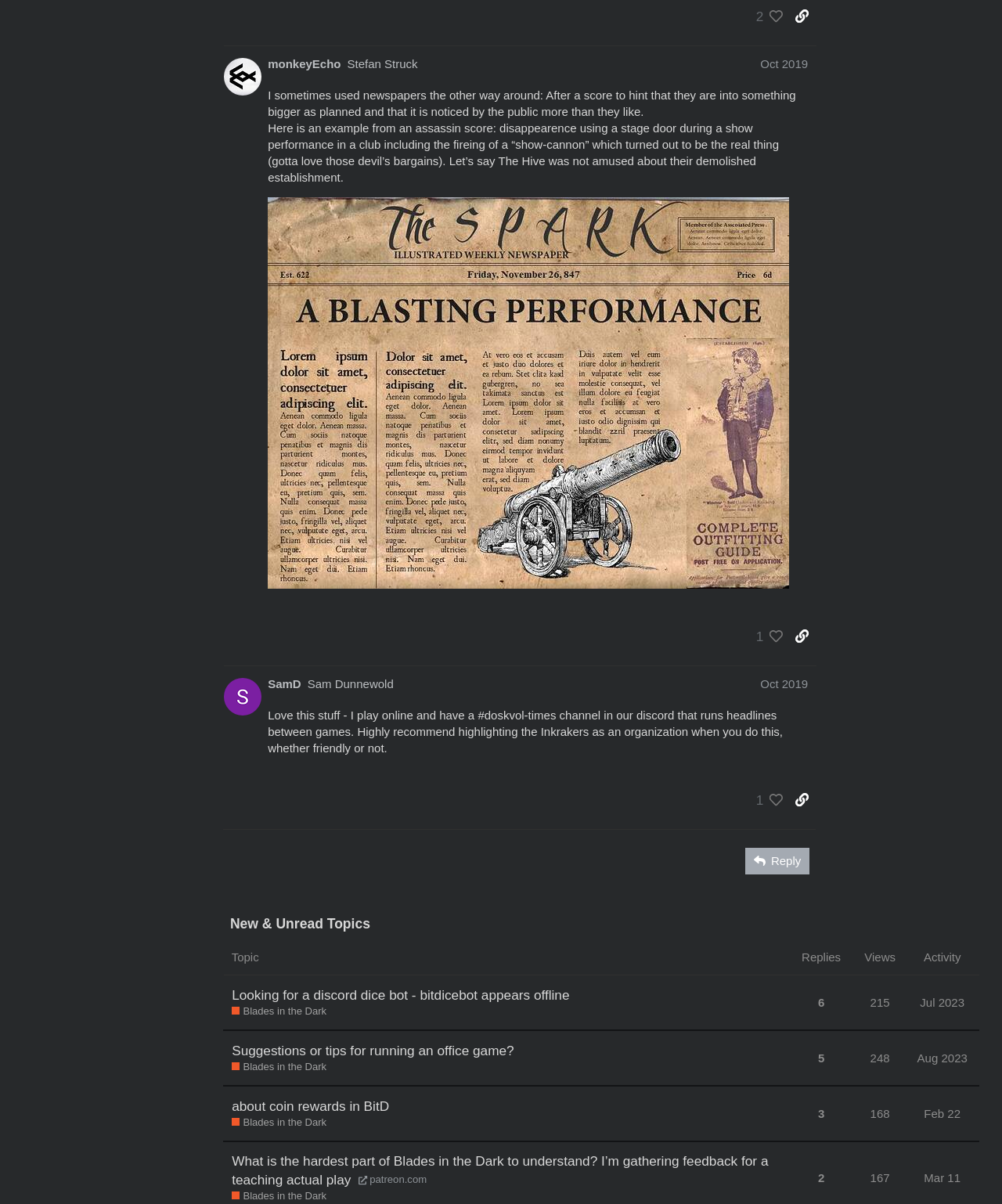Locate the bounding box coordinates of the element to click to perform the following action: 'Reply to the topic'. The coordinates should be given as four float values between 0 and 1, in the form of [left, top, right, bottom].

[0.744, 0.704, 0.808, 0.726]